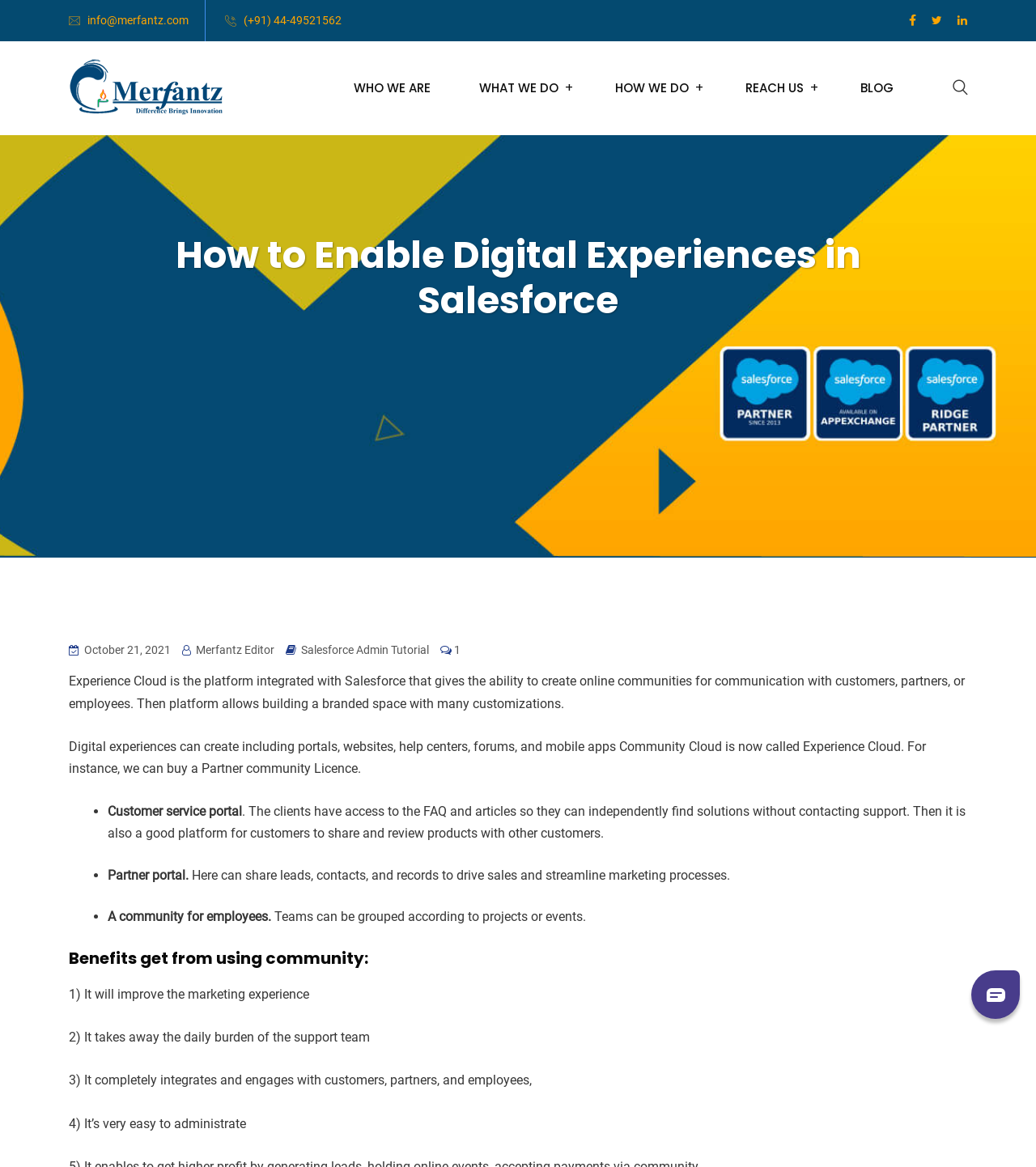Answer the following query concisely with a single word or phrase:
What are the benefits of using community?

Improve marketing experience, etc.